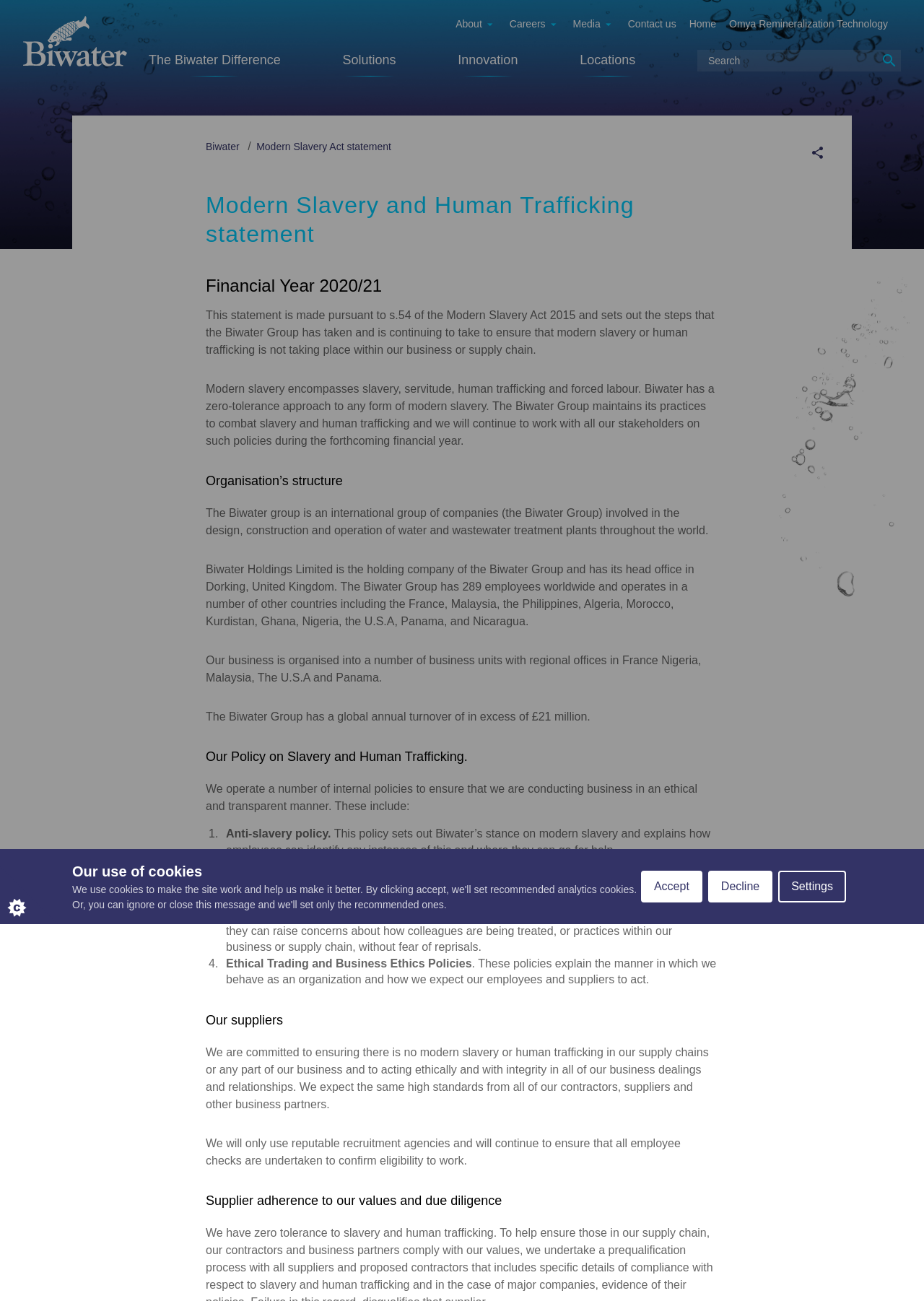Provide a thorough description of the webpage you see.

The webpage is about Biwater's Modern Slavery Act statement. At the top left corner, there is a Biwater logo, and next to it, a horizontal menu bar with several menu items, including "The Biwater Difference", "Solutions", "Innovation", "Locations", and "Search". Below this menu bar, there is another horizontal menu bar with menu items such as "About", "Careers", "Media", "Contact us", "Home", and "Omya Remineralization Technology".

On the right side of the page, there is a "share this" button. Below the menu bars, there is a heading "Modern Slavery and Human Trafficking statement" followed by a subheading "Financial Year 2020/21". The main content of the page is divided into several sections, including "Organisation’s structure", "Our Policy on Slavery and Human Trafficking", "Our suppliers", and "Supplier adherence to our values and due diligence".

In the "Organisation’s structure" section, there is a description of the Biwater Group, including its business units, regional offices, and global annual turnover. The "Our Policy on Slavery and Human Trafficking" section lists several internal policies, including anti-slavery policy, recruitment policy, whistleblowing policy, and ethical trading and business ethics policies. The "Our suppliers" section states that Biwater is committed to ensuring there is no modern slavery or human trafficking in its supply chains and expects the same high standards from its contractors, suppliers, and business partners.

At the bottom of the page, there is a section about cookies, with a heading "Our use of cookies" and three buttons: "Set cookie preferences", "Accept", and "Decline".